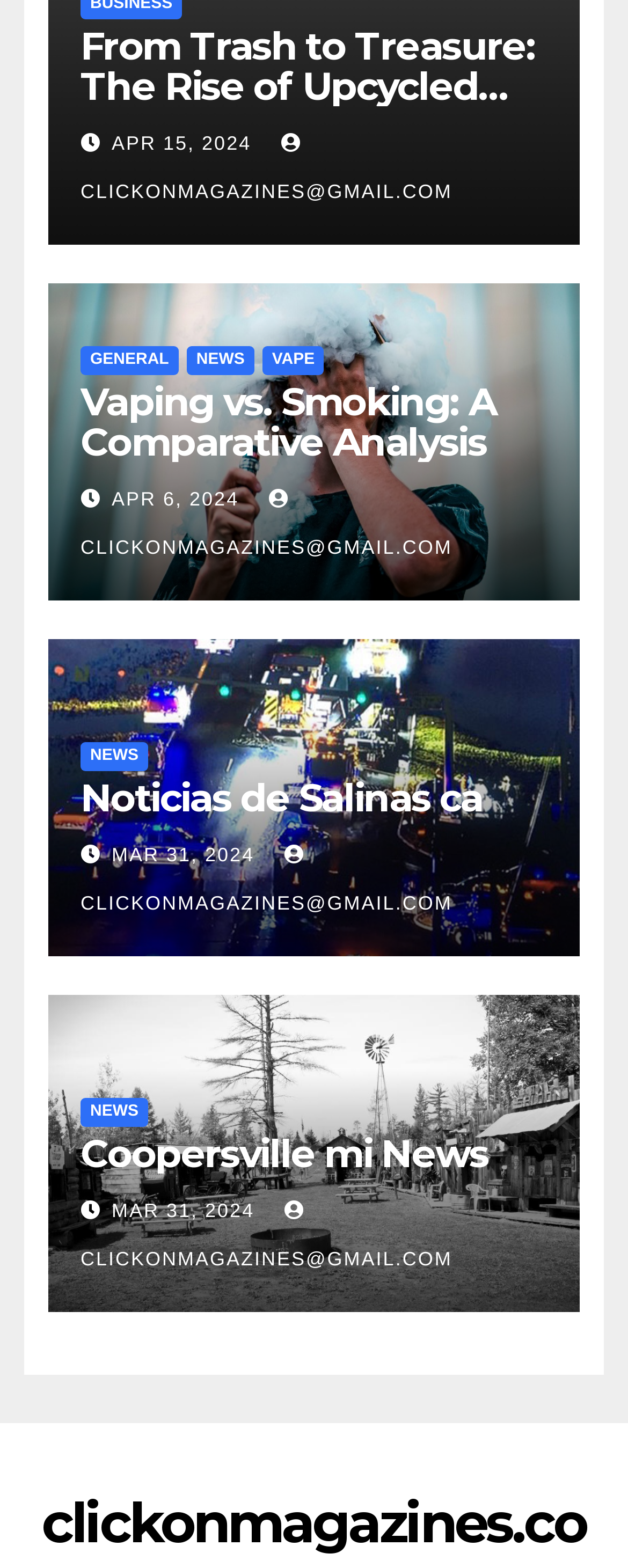Pinpoint the bounding box coordinates for the area that should be clicked to perform the following instruction: "Contact the author via email".

[0.128, 0.085, 0.72, 0.13]